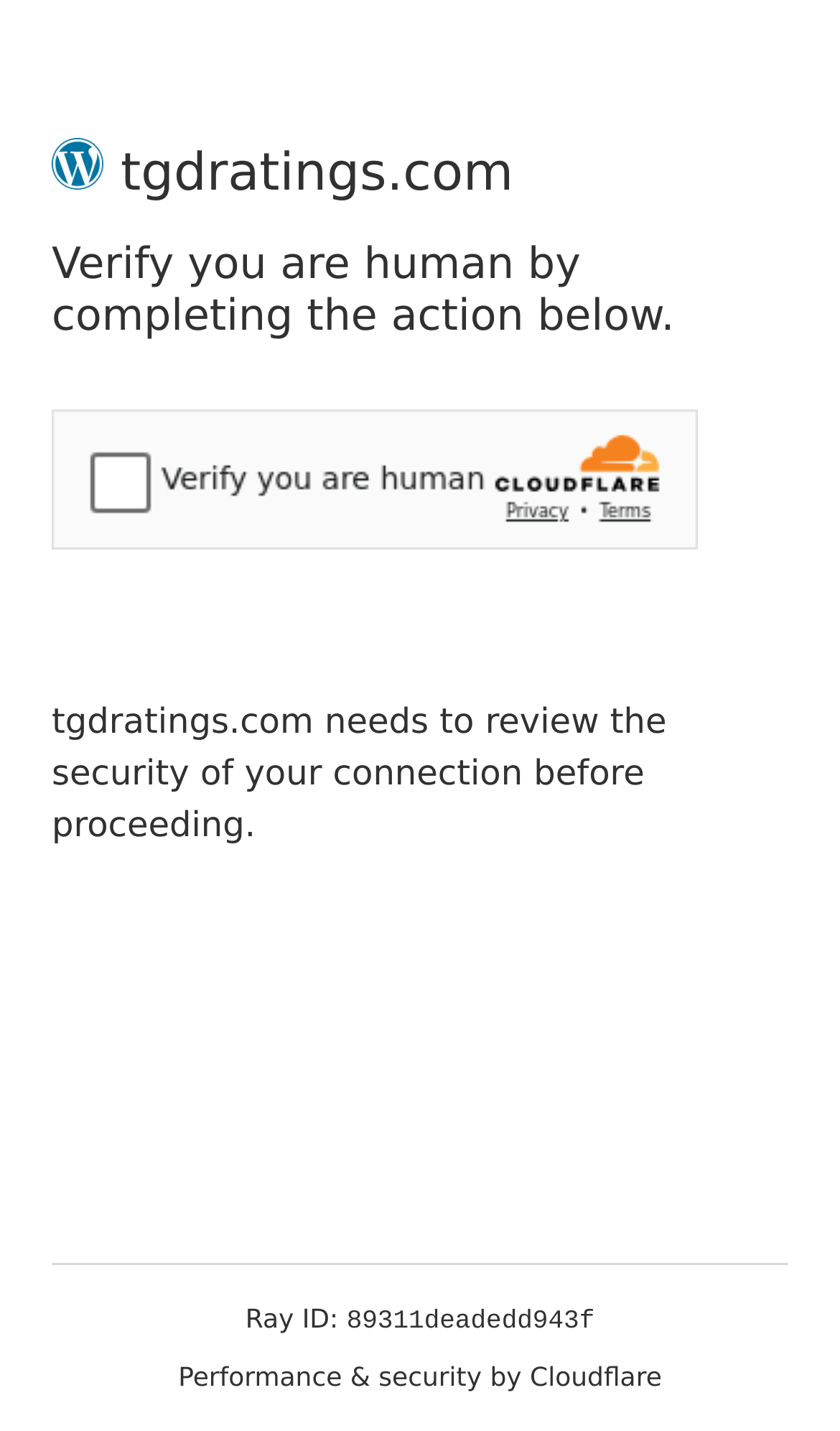What is the bounding box coordinate of the security challenge widget?
Provide a one-word or short-phrase answer based on the image.

[0.062, 0.286, 0.831, 0.384]